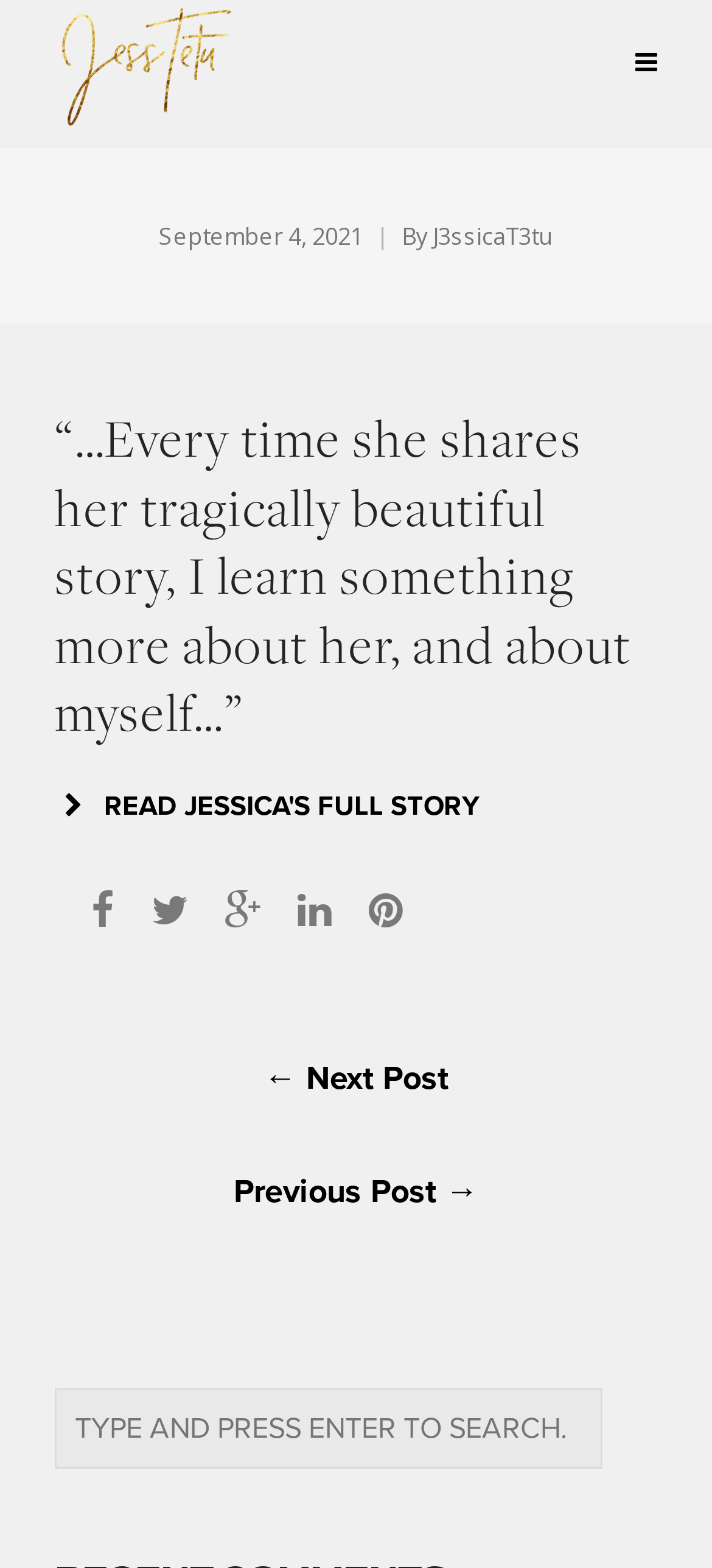Identify the bounding box coordinates for the UI element described as: "J3ssicaT3tu".

[0.608, 0.143, 0.777, 0.16]